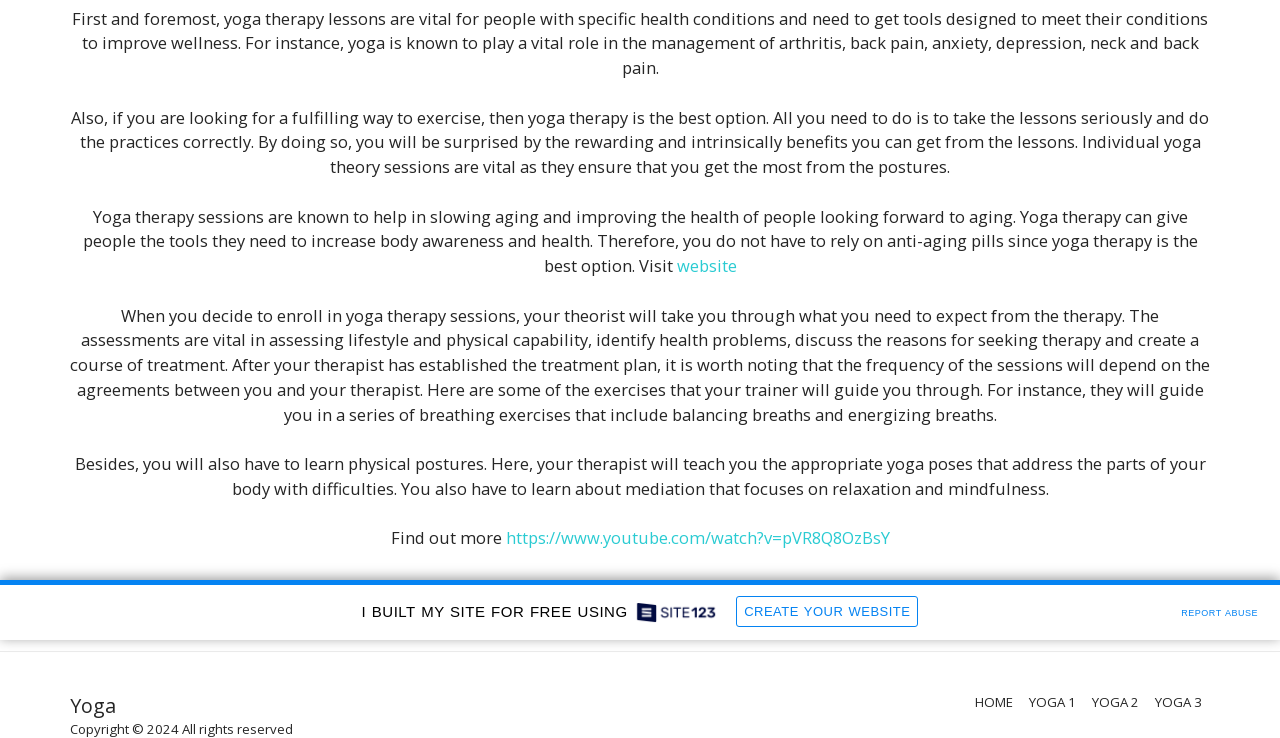Please find the bounding box for the following UI element description. Provide the coordinates in (top-left x, top-left y, bottom-right x, bottom-right y) format, with values between 0 and 1: Home

[0.762, 0.938, 0.791, 0.965]